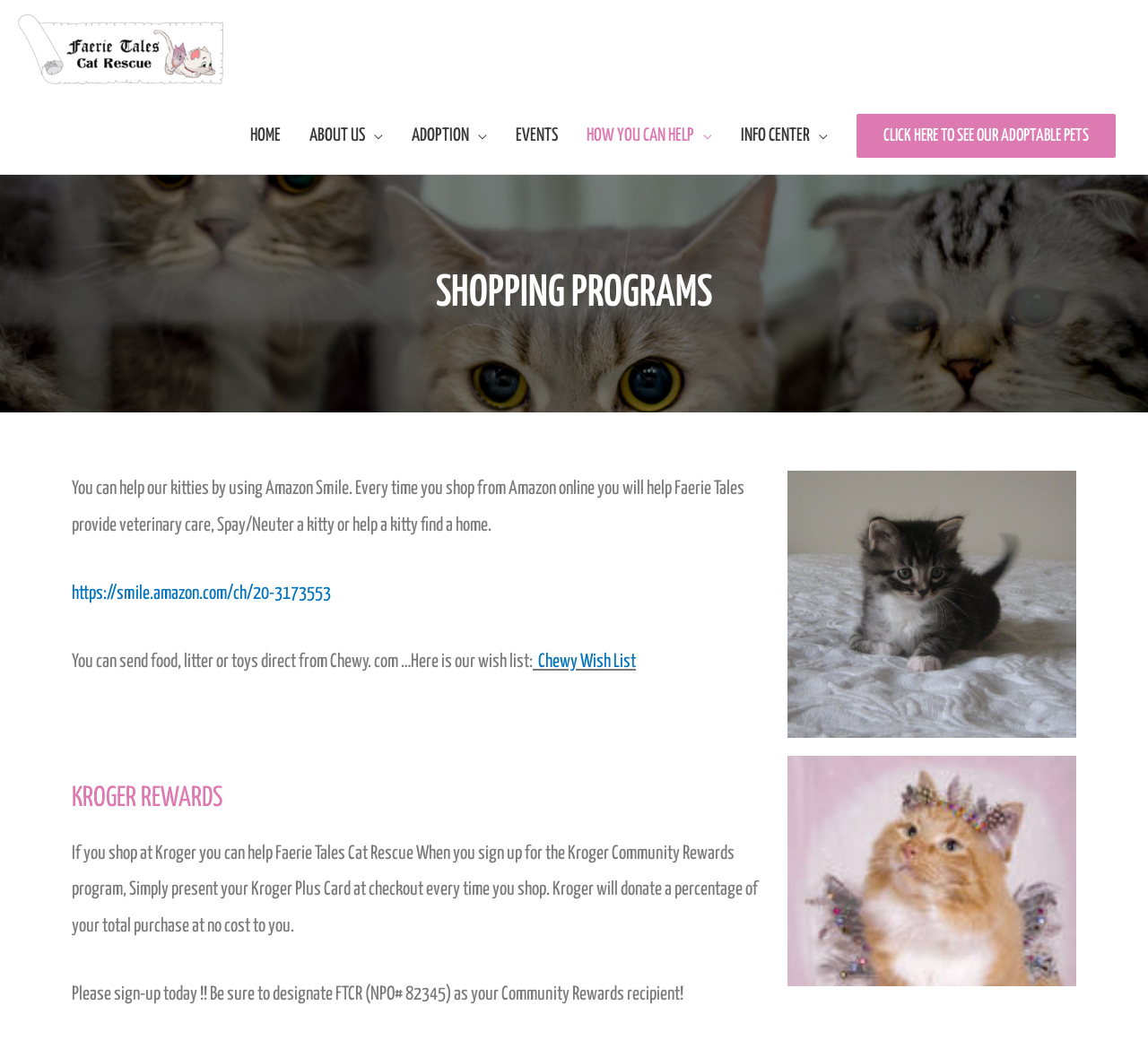Locate the bounding box coordinates of the element you need to click to accomplish the task described by this instruction: "Visit Faerie Tales Cat Rescue".

[0.016, 0.038, 0.195, 0.055]